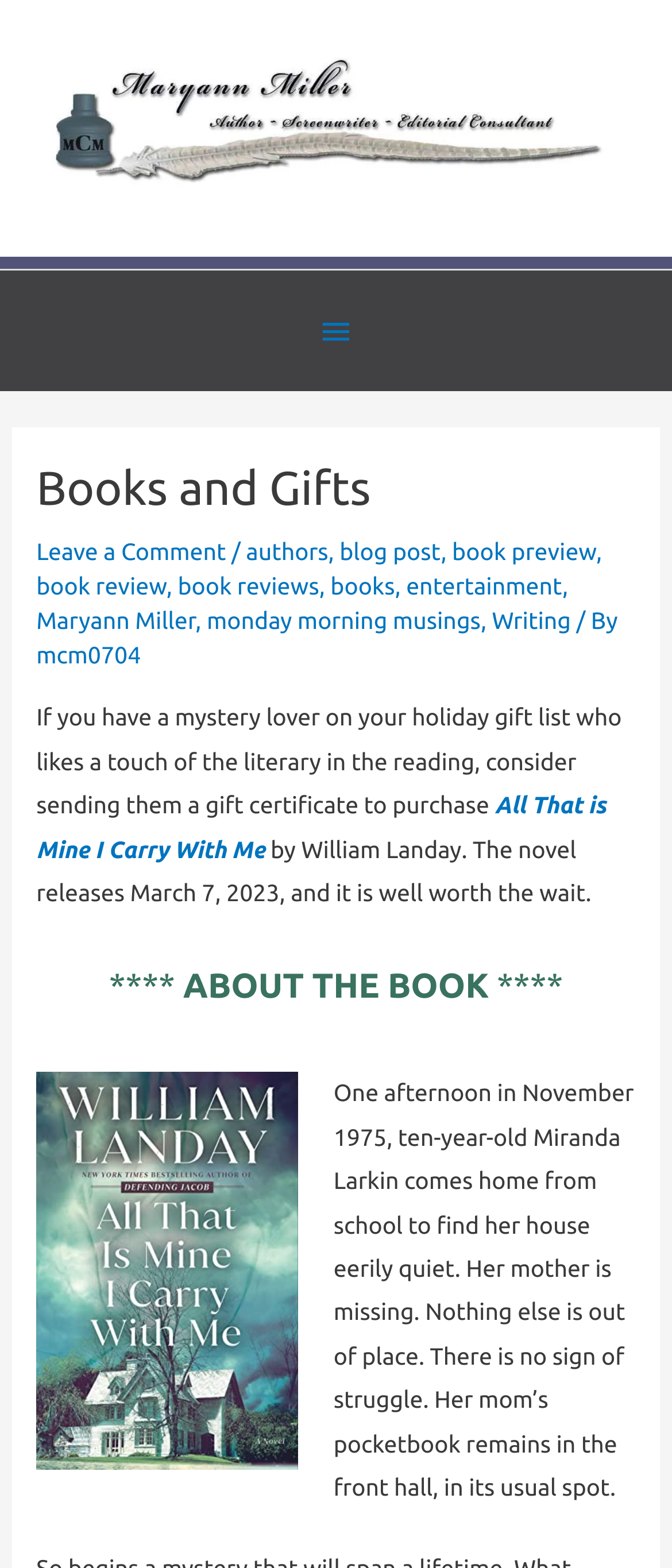Please indicate the bounding box coordinates for the clickable area to complete the following task: "Read the related post 'A Celebration of God’s Grace'". The coordinates should be specified as four float numbers between 0 and 1, i.e., [left, top, right, bottom].

None